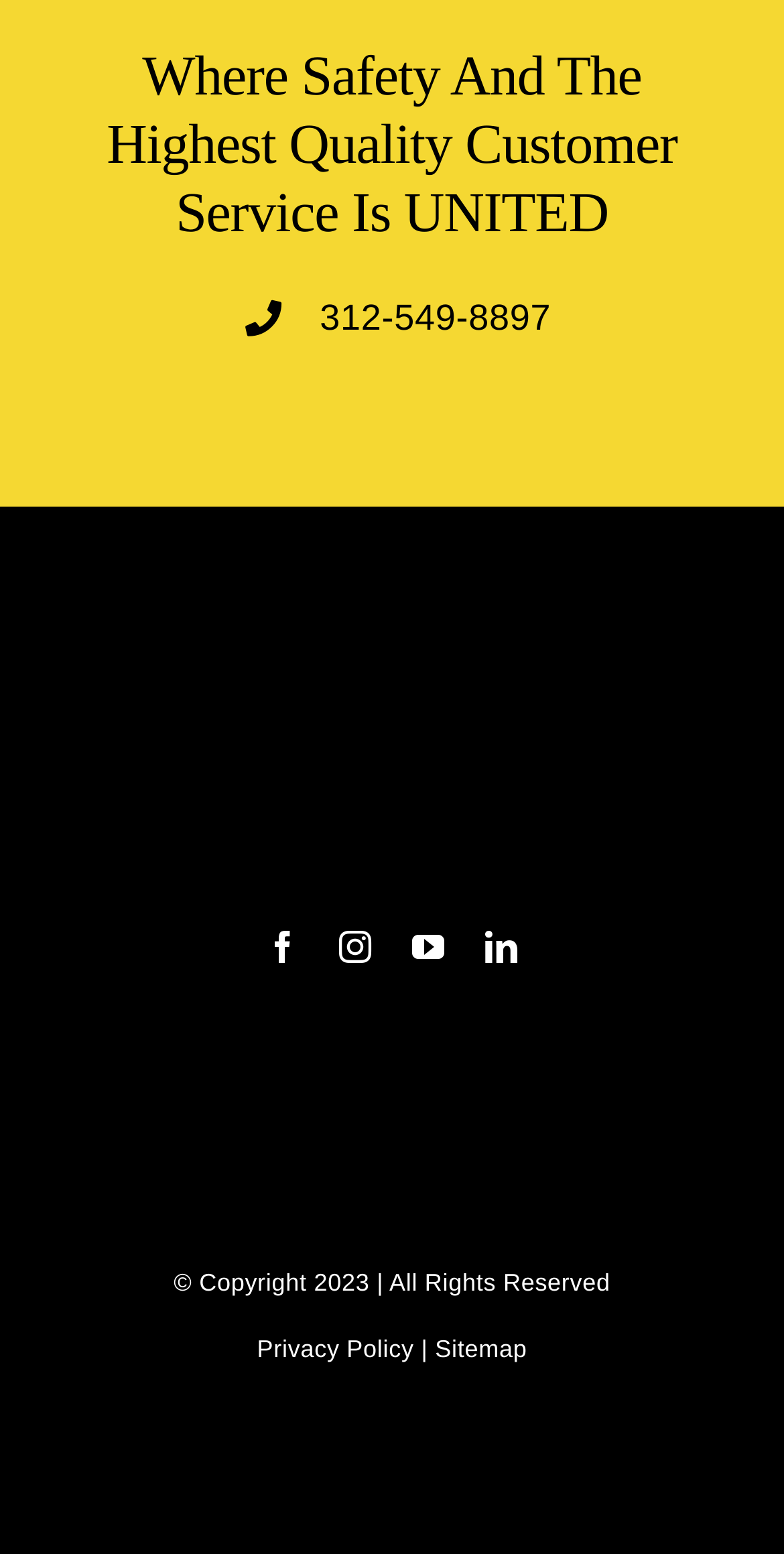Please determine the bounding box coordinates of the element's region to click in order to carry out the following instruction: "Read the Privacy Policy". The coordinates should be four float numbers between 0 and 1, i.e., [left, top, right, bottom].

[0.328, 0.859, 0.528, 0.877]